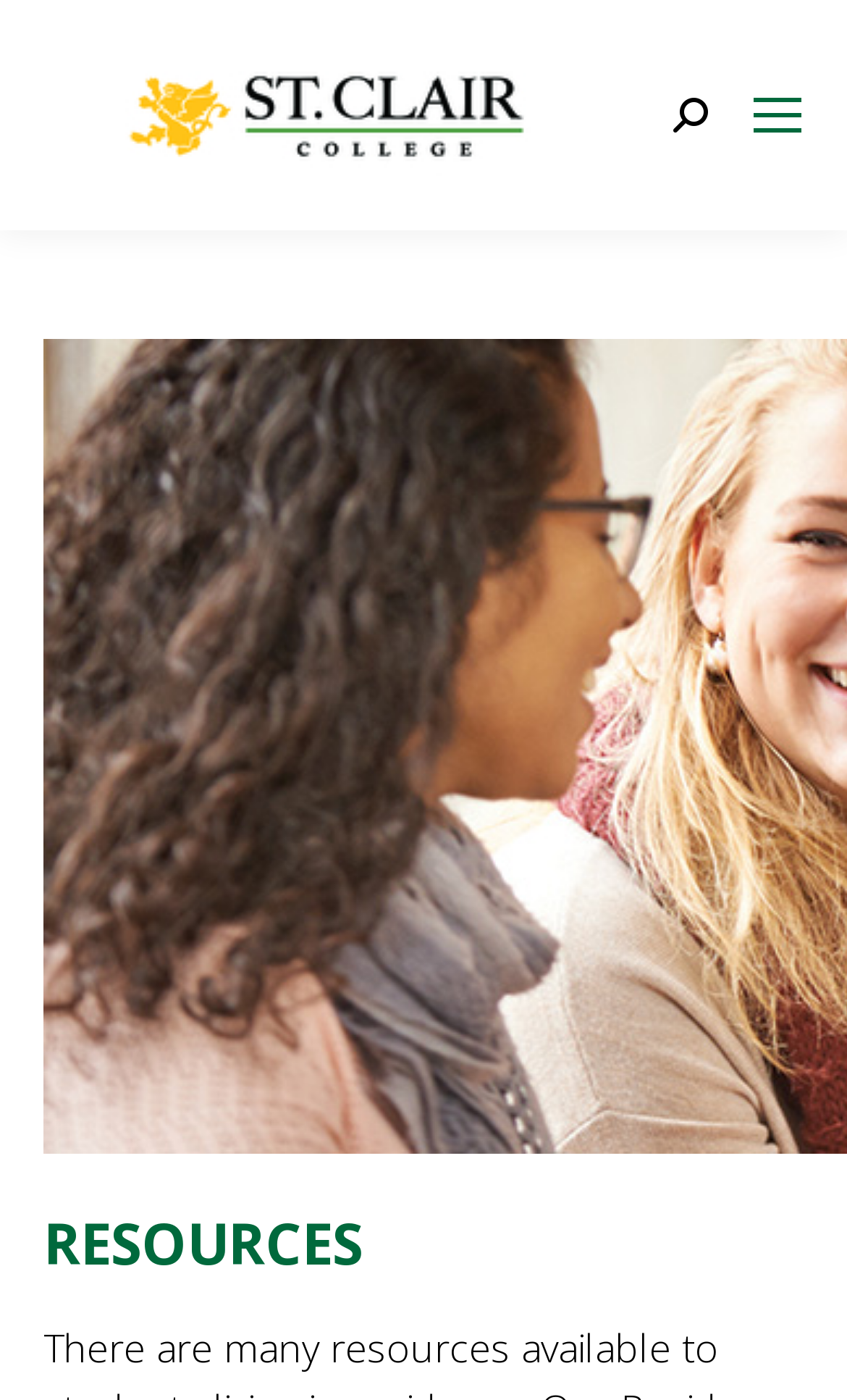Use a single word or phrase to answer the question:
Is there an image on the page?

Yes